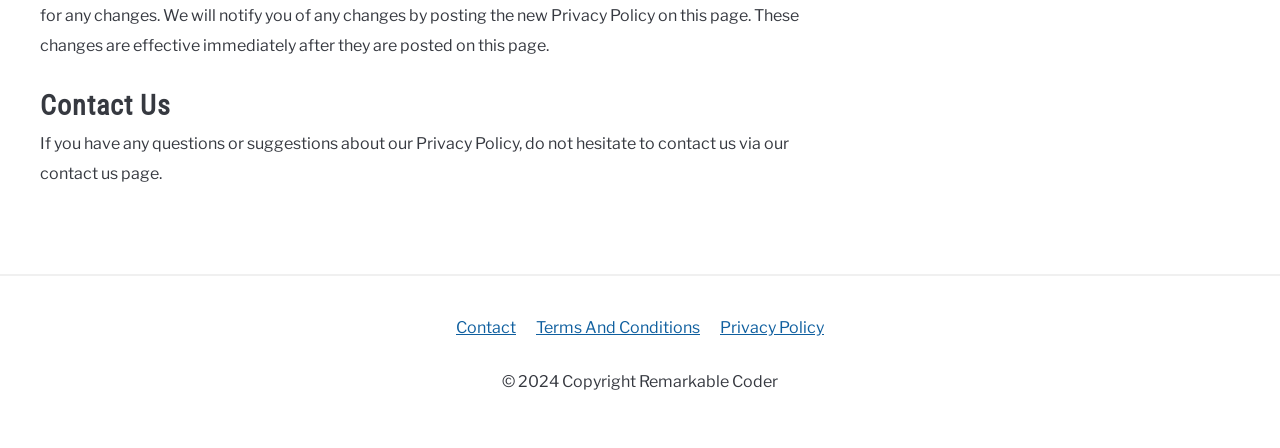Determine the bounding box for the described UI element: "Privacy Policy".

[0.562, 0.709, 0.644, 0.752]